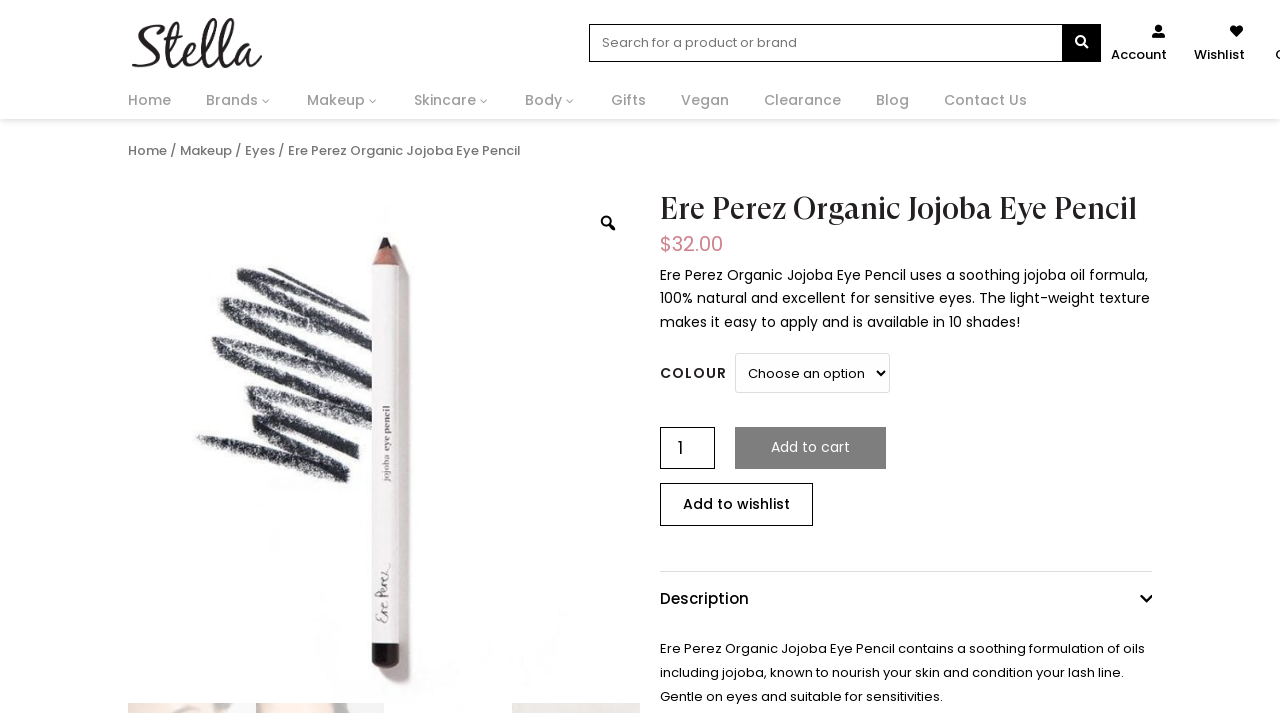What is the price of the Ere Perez Organic Jojoba Eye Pencil?
Using the image, answer in one word or phrase.

$32.00